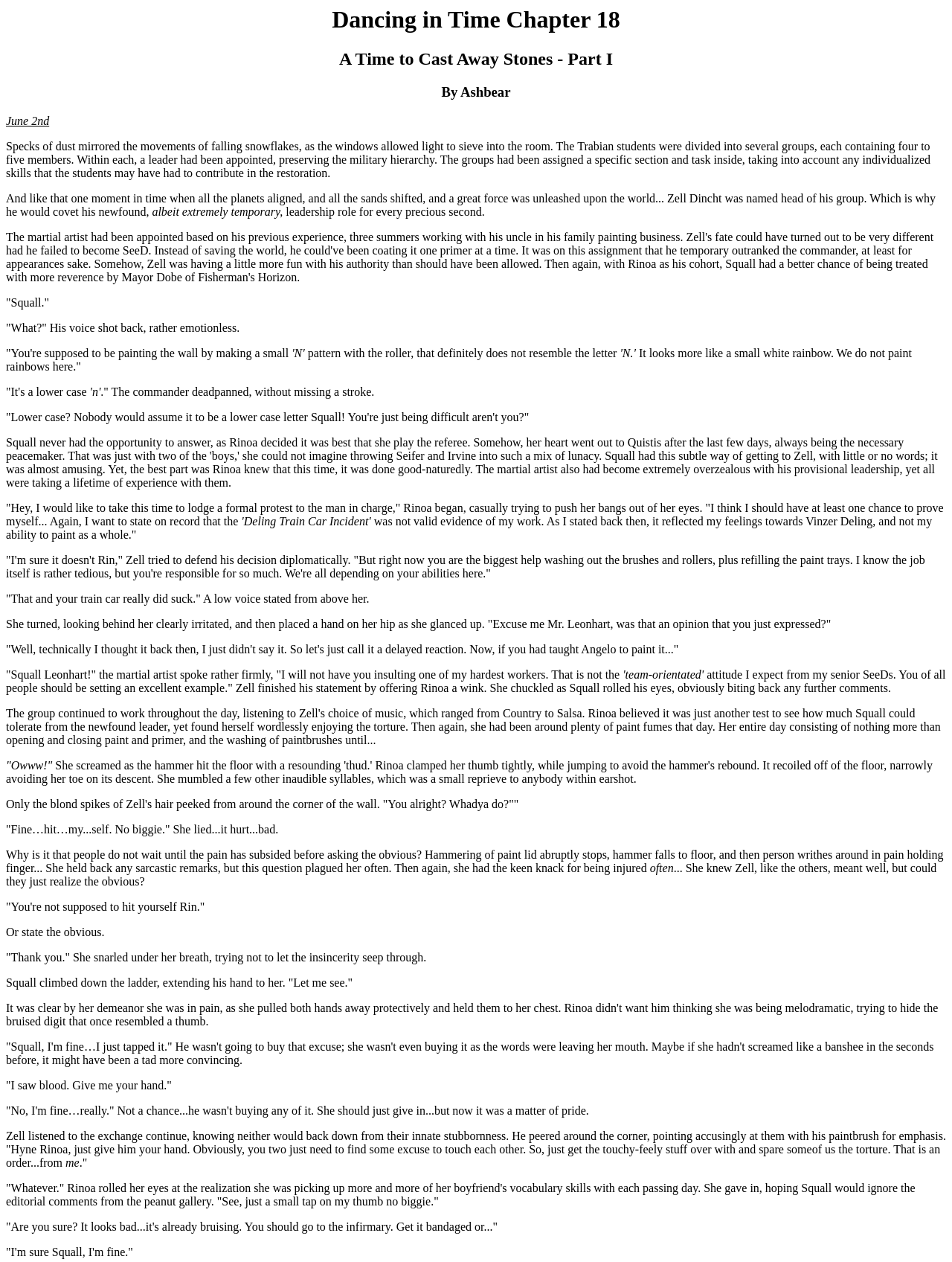Respond to the question below with a concise word or phrase:
Who is the leader of Zell's group?

Zell Dincht